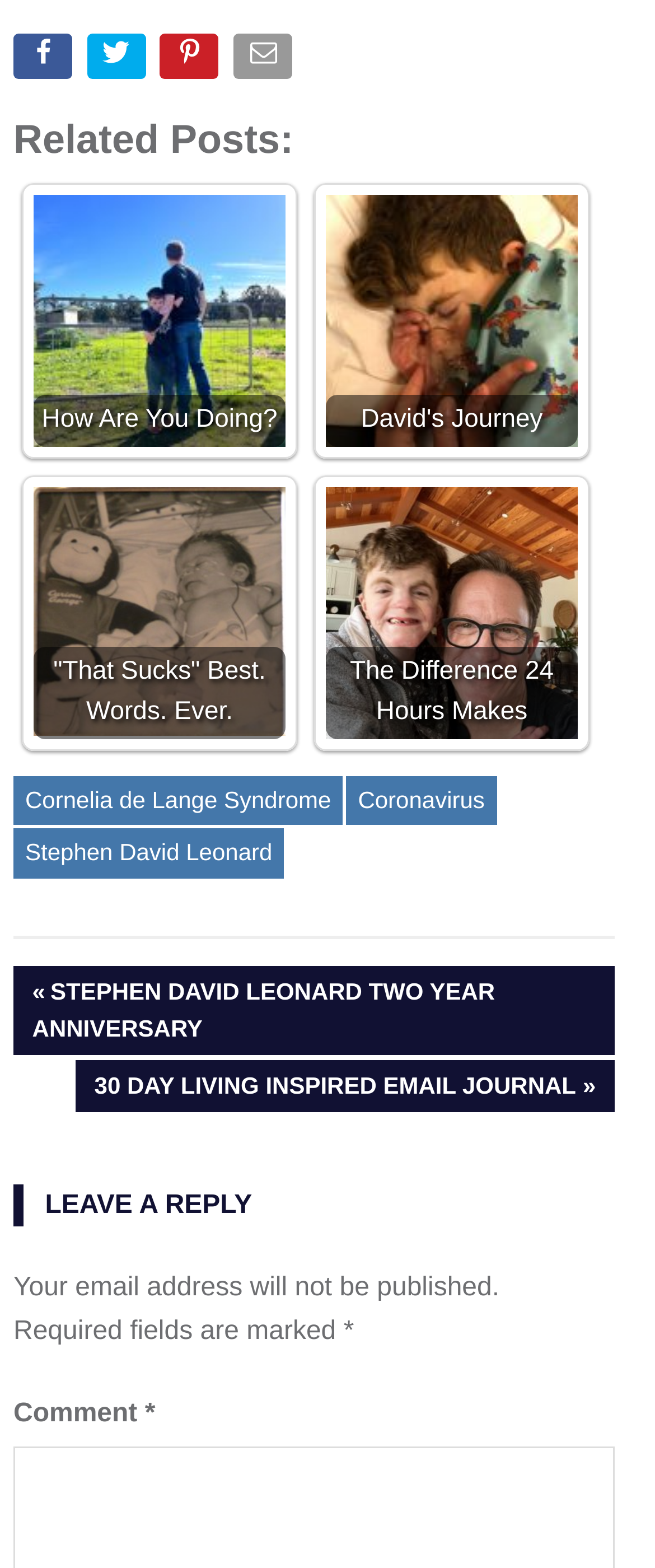What is required to leave a reply?
Give a single word or phrase answer based on the content of the image.

Email address